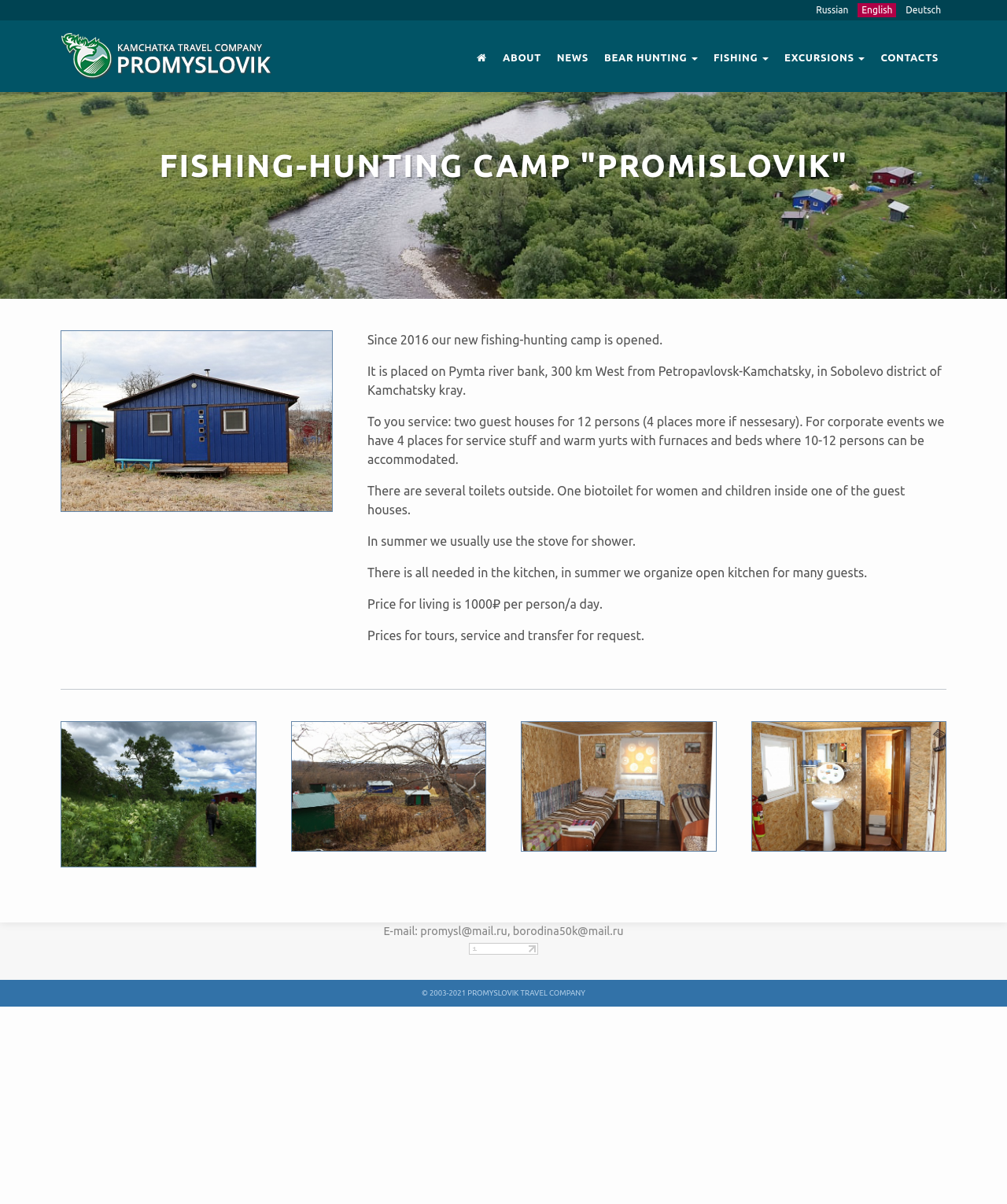Based on the image, please elaborate on the answer to the following question:
What is the price for living per person per day?

The price for living is mentioned in the text as 'Price for living is 1000₽ per person/a day.'.